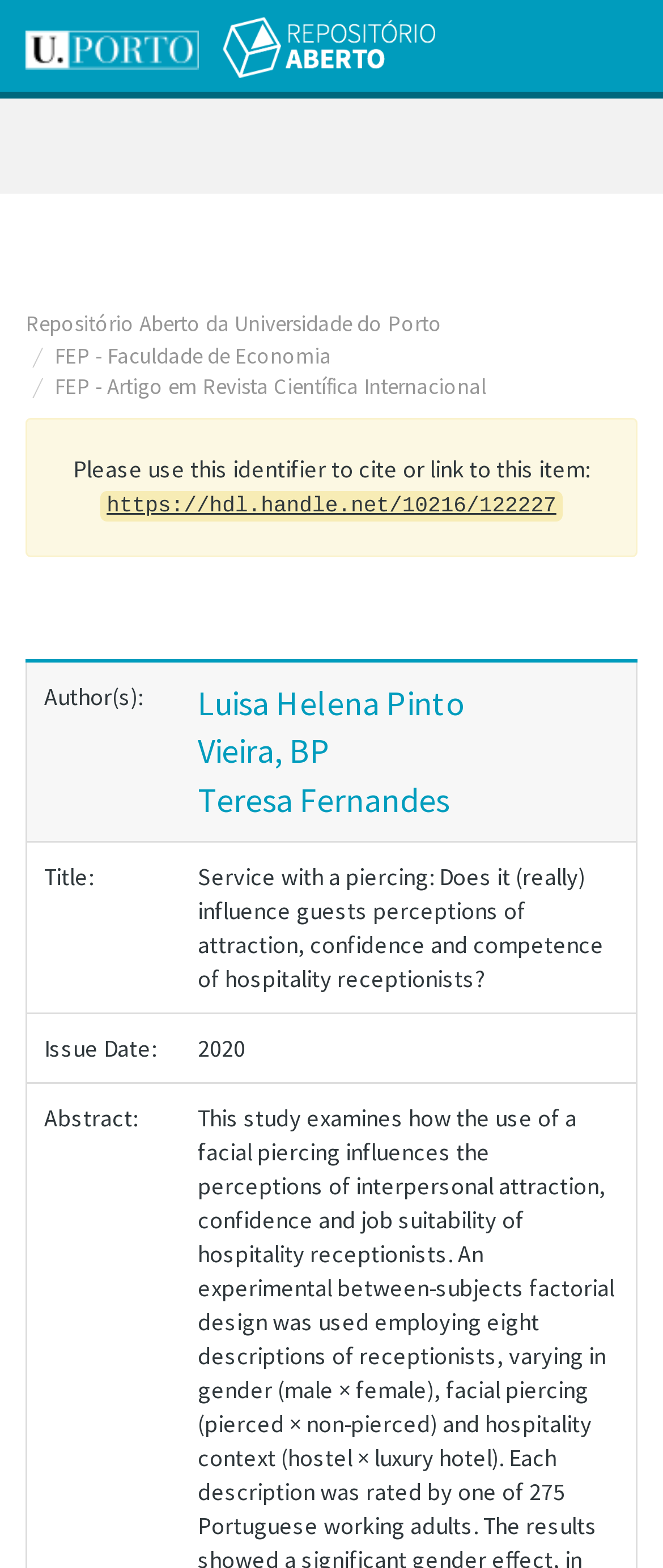Determine the bounding box coordinates of the clickable region to carry out the instruction: "See the issue date of the publication".

[0.273, 0.647, 0.96, 0.691]